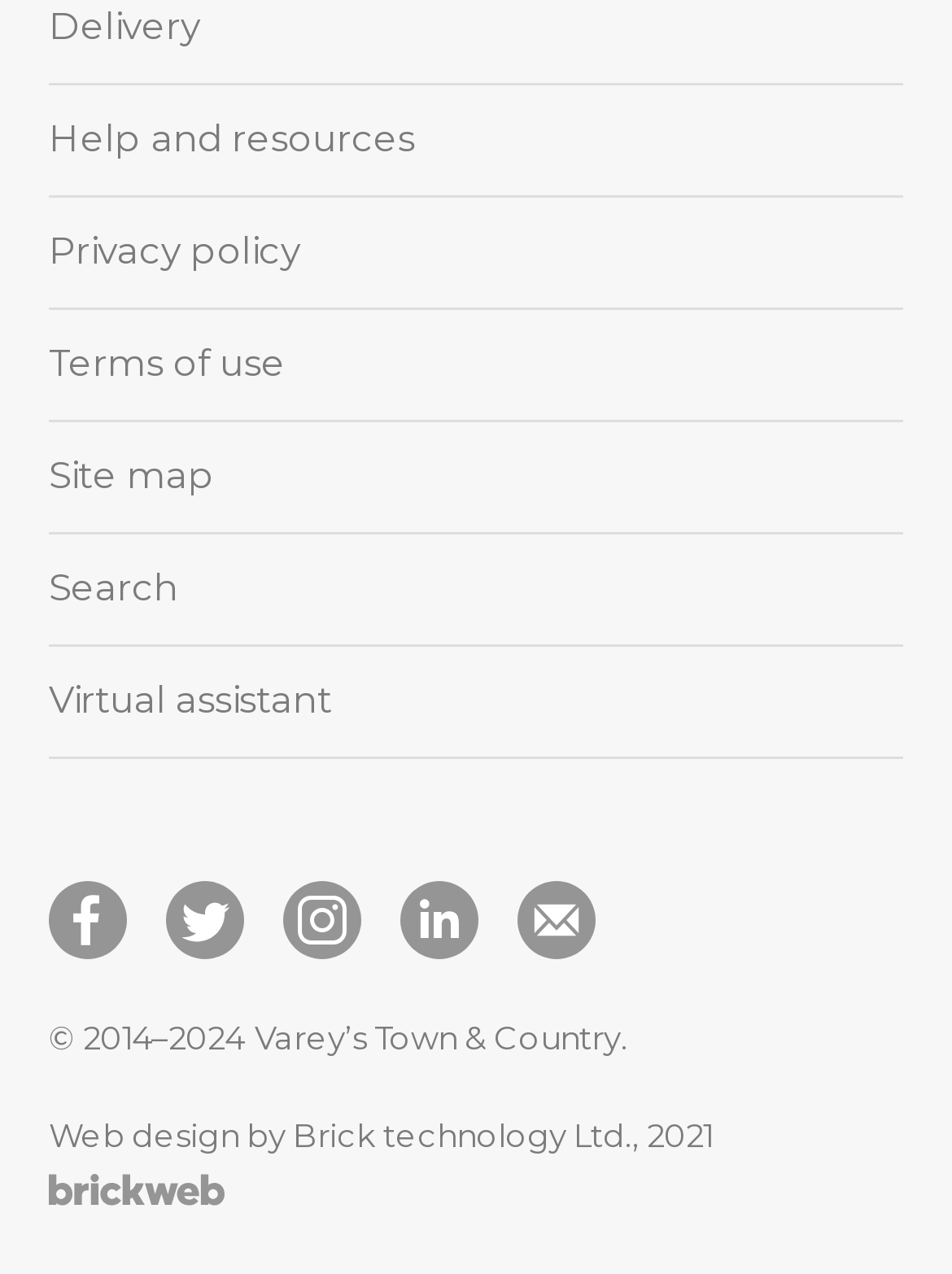How many layout tables are there?
Give a single word or phrase answer based on the content of the image.

2